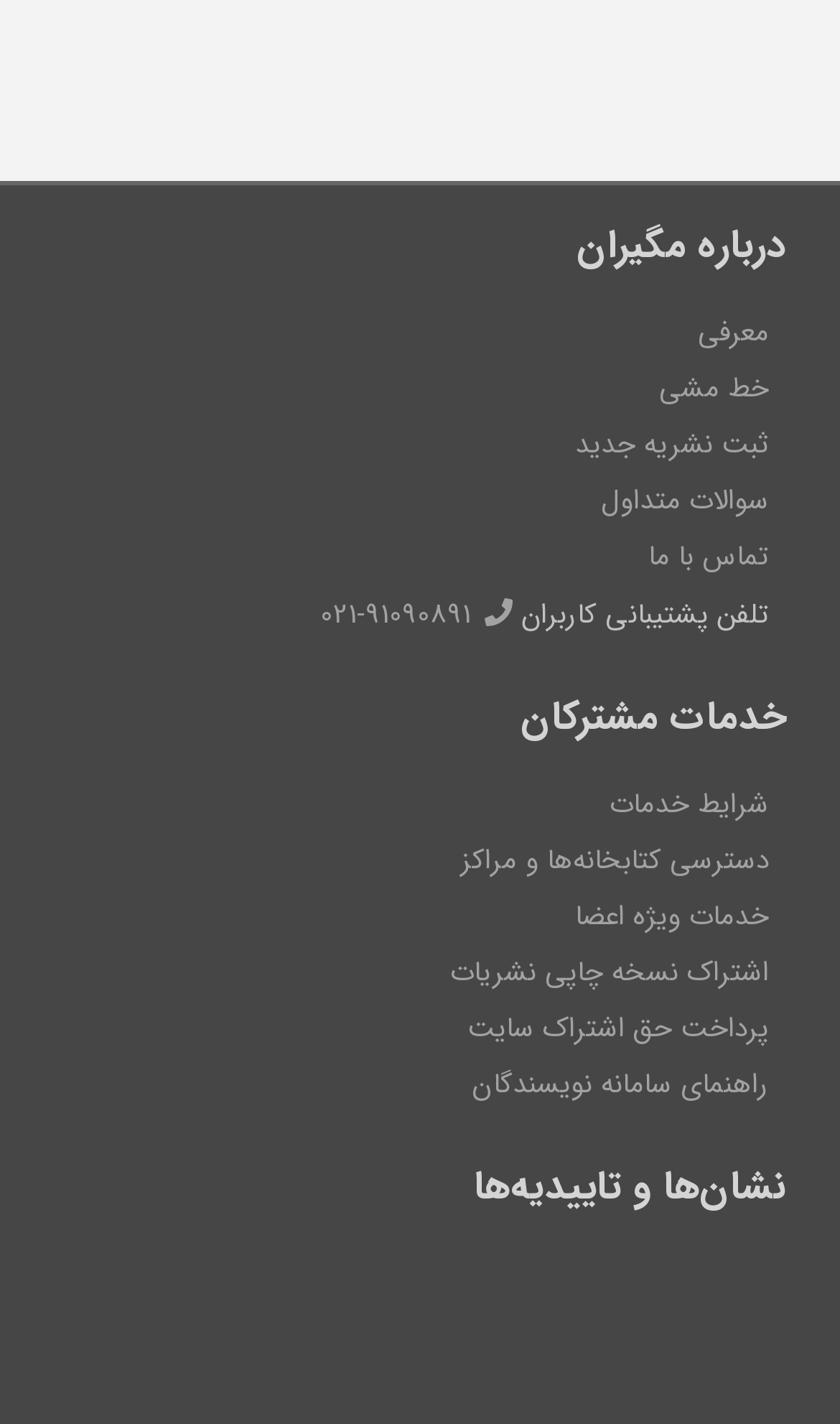Please identify the bounding box coordinates of the element on the webpage that should be clicked to follow this instruction: "Learn about شرایط خدمات". The bounding box coordinates should be given as four float numbers between 0 and 1, formatted as [left, top, right, bottom].

[0.726, 0.548, 0.915, 0.58]